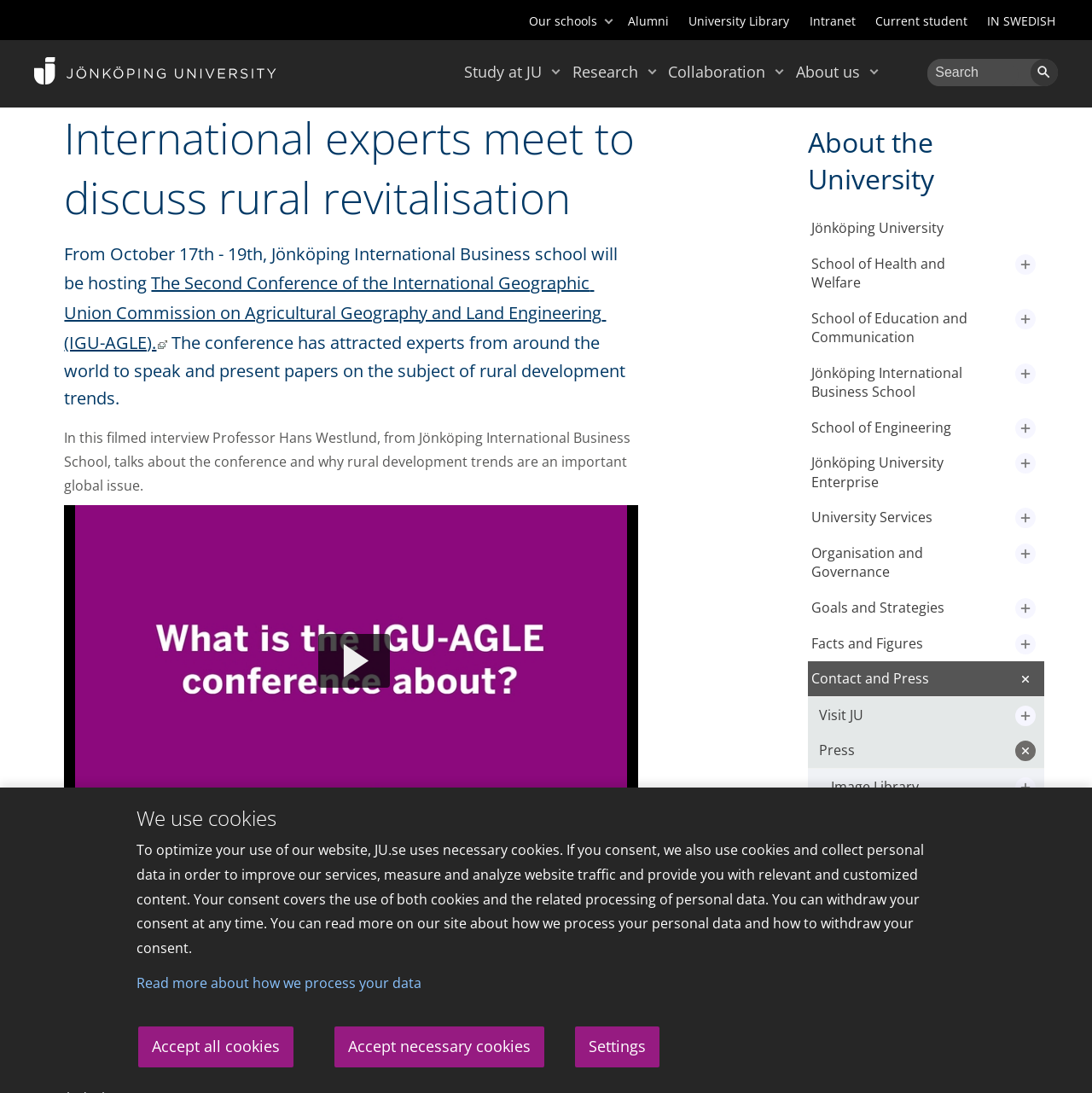Determine the bounding box for the described UI element: "Settings".

[0.527, 0.939, 0.604, 0.977]